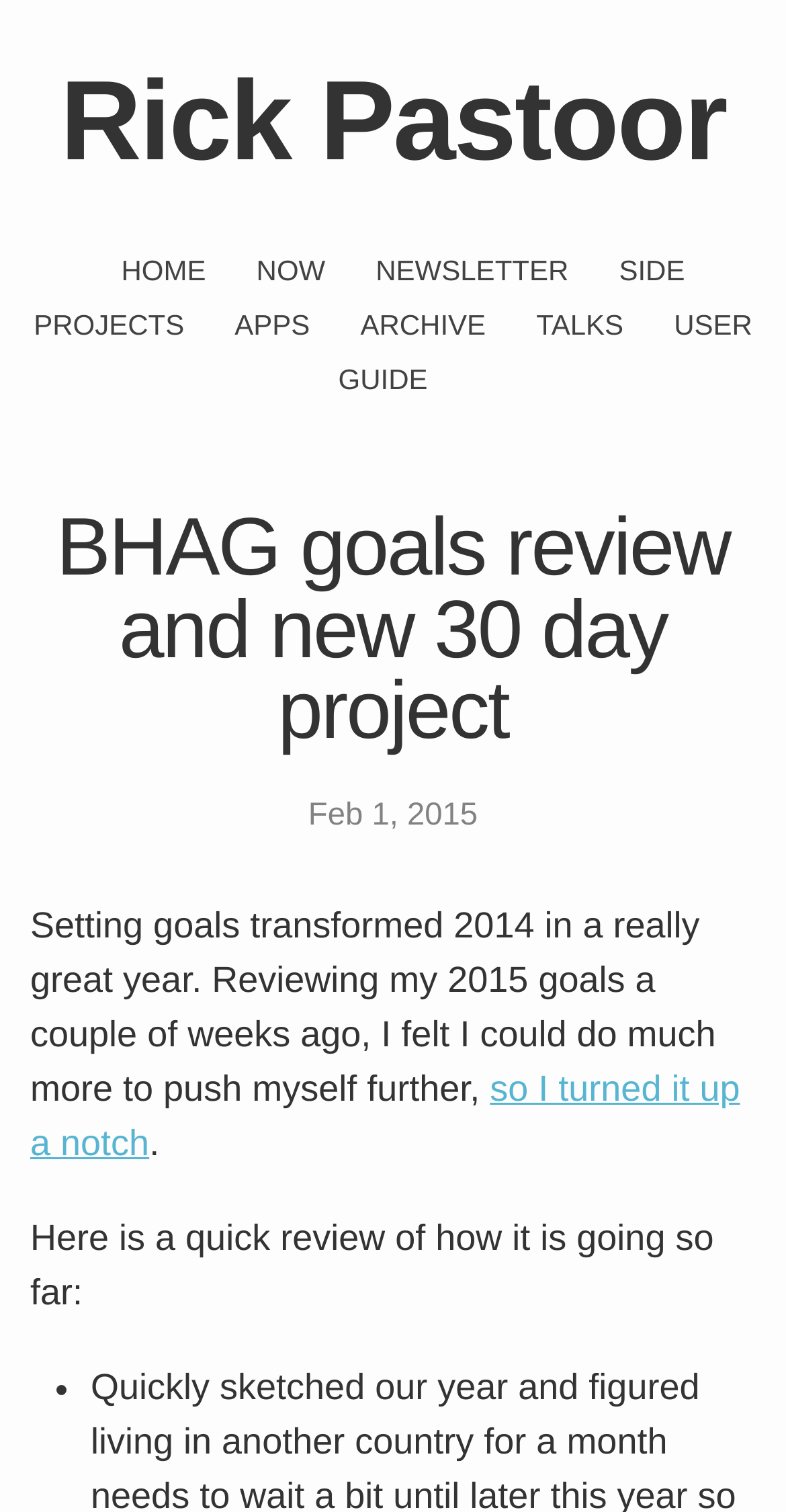Explain the webpage's design and content in an elaborate manner.

The webpage is a personal blog or website of Rick Pastoor, the author of the Dutch bestseller GRIP, who is working on bringing it to English. At the top left corner, there is a heading with the author's name, "Rick Pastoor", which is also a link. Below this heading, there is a navigation menu with several links, including "HOME", "NOW", "NEWSLETTER", "SIDE PROJECTS", "APPS", "ARCHIVE", "TALKS", and "USER GUIDE", arranged horizontally across the top of the page.

Below the navigation menu, there is a header section with a heading that reads "BHAG goals review and new 30 day project". This section also contains a timestamp, "Feb 1, 2015", indicating the date of the post. The main content of the page is a blog post, which starts with a paragraph of text that discusses the author's experience with setting goals and how it transformed their year. The text continues with a link, "so I turned it up a notch", and then another paragraph that introduces a review of the author's progress.

The blog post also includes a list, marked with a bullet point, "•", which is likely a summary or outline of the author's goals or progress. Overall, the webpage has a simple and clean layout, with a focus on the author's blog post and navigation menu.